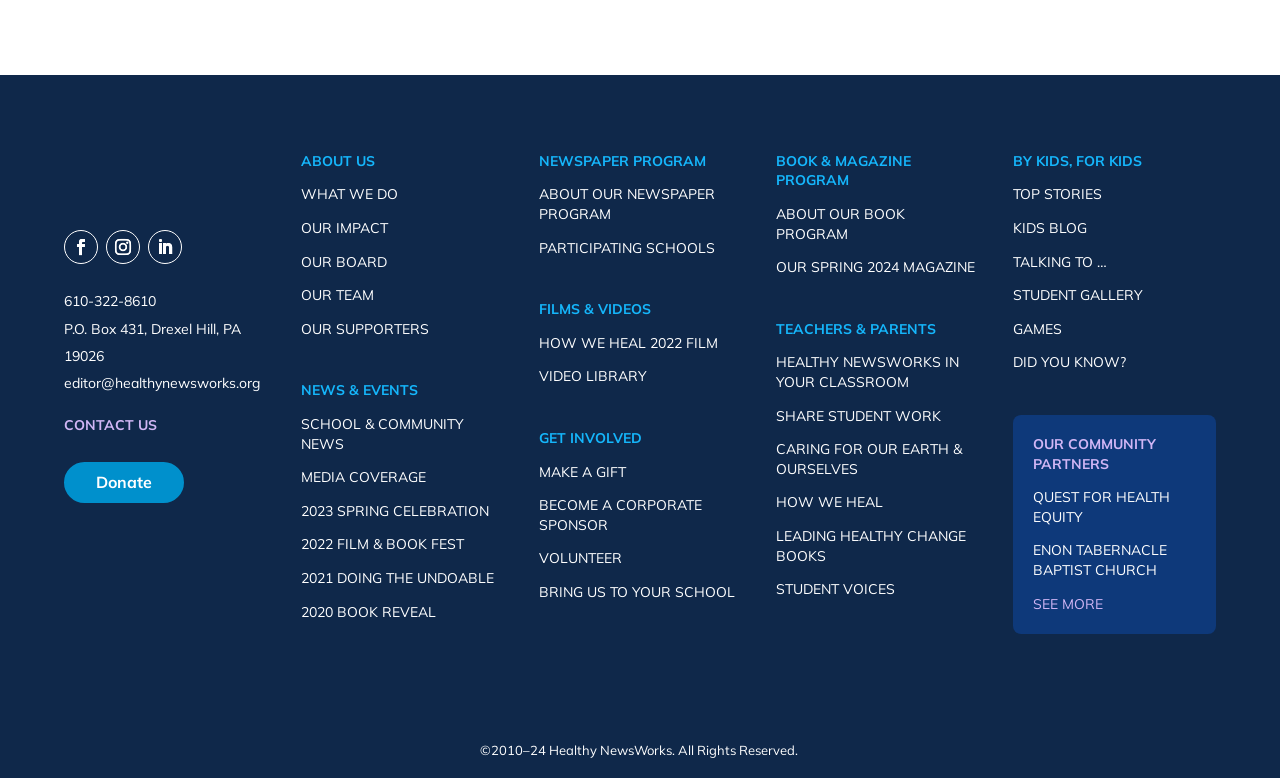Give a one-word or phrase response to the following question: What is the address of the organization?

P.O. Box 431, Drexel Hill, PA 19026